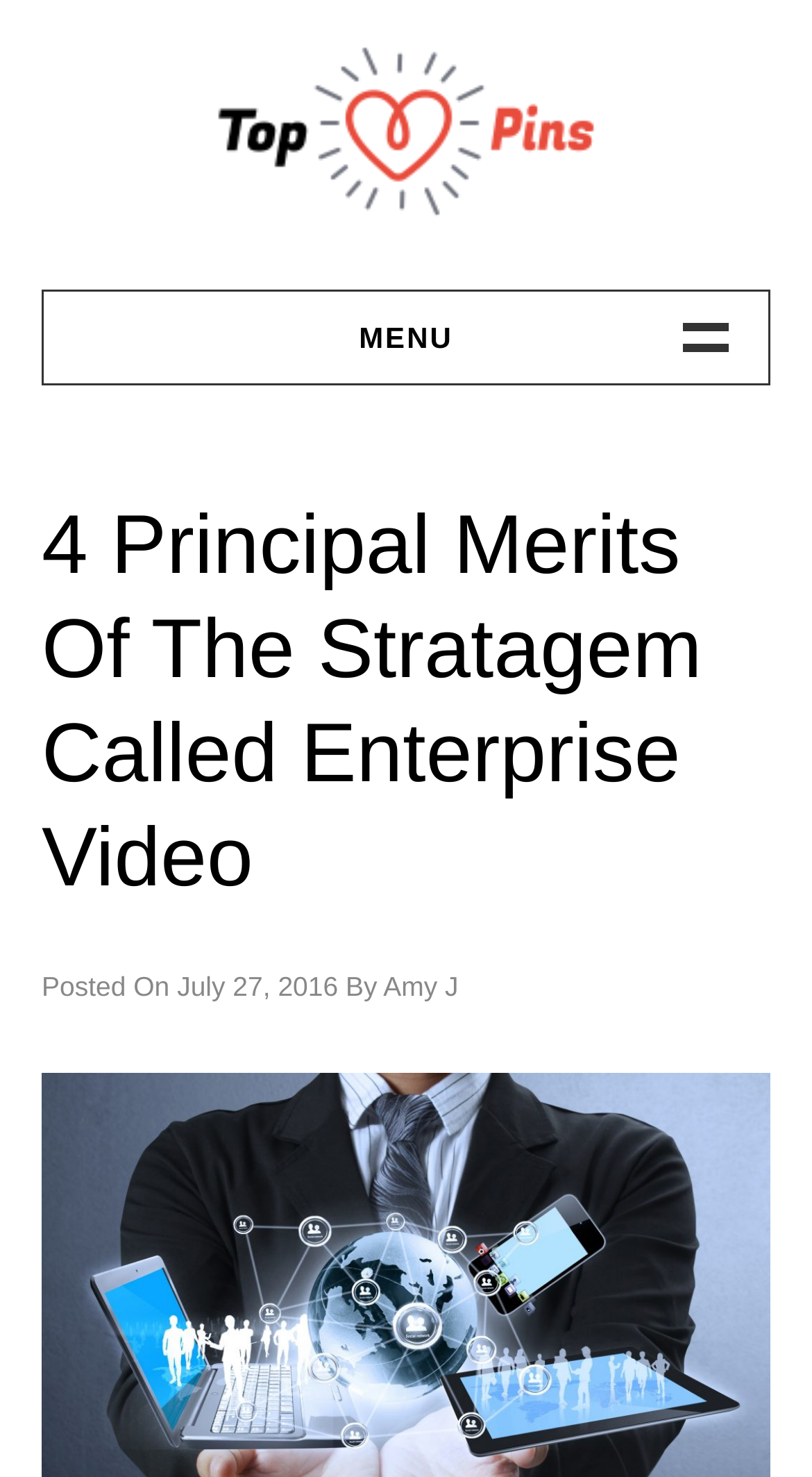What is the main topic of the article?
Please ensure your answer is as detailed and informative as possible.

The main topic of the article can be determined by looking at the heading '4 Principal Merits Of The Stratagem Called Enterprise Video', which suggests that the article is about the merits of Enterprise Video.